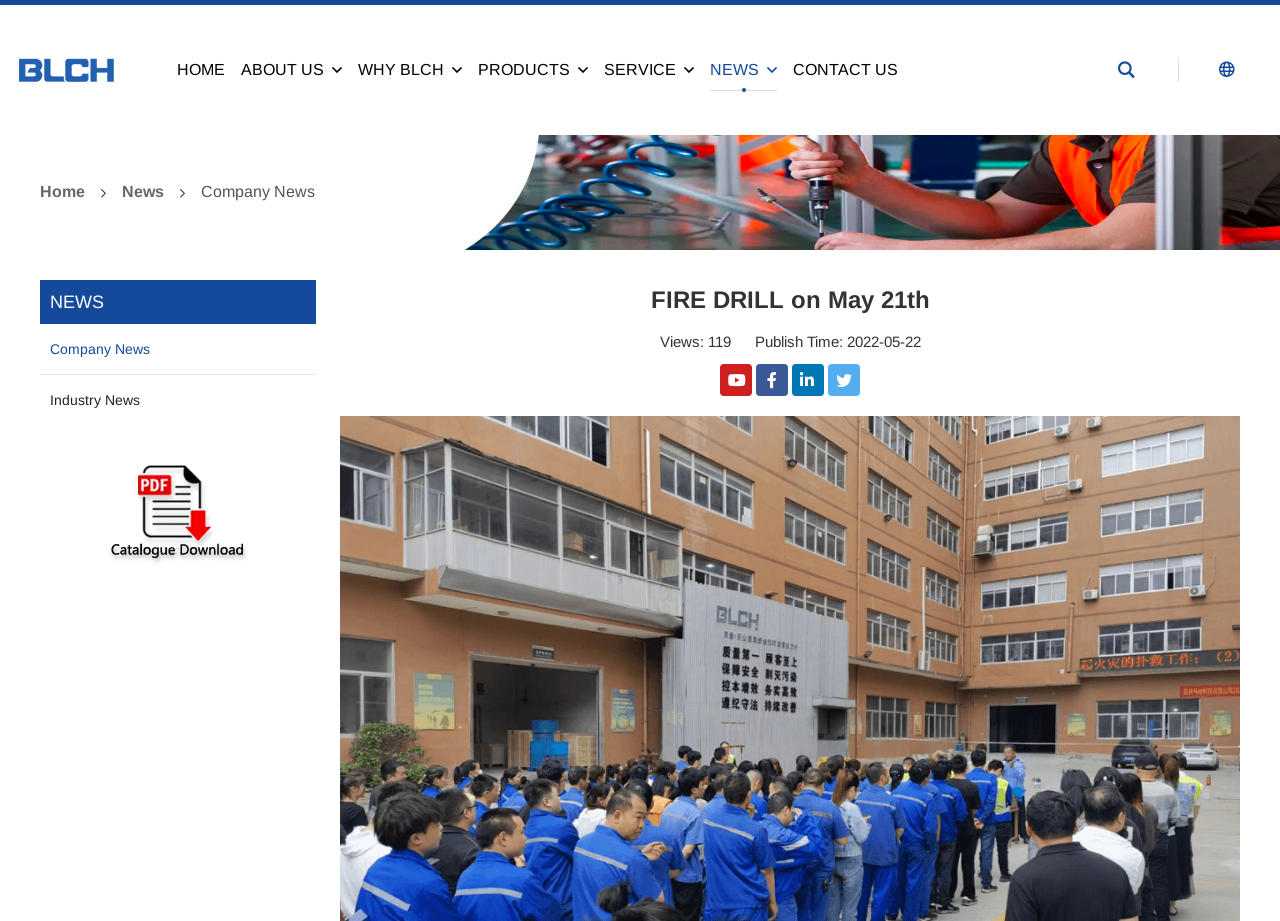What is the publish time of the news article?
Please give a detailed answer to the question using the information shown in the image.

I found the publish time by looking at the StaticText element with the text 'Publish Time: 2022-05-22' at coordinates [0.589, 0.361, 0.719, 0.38]. This element is likely to be the publish time of the news article.